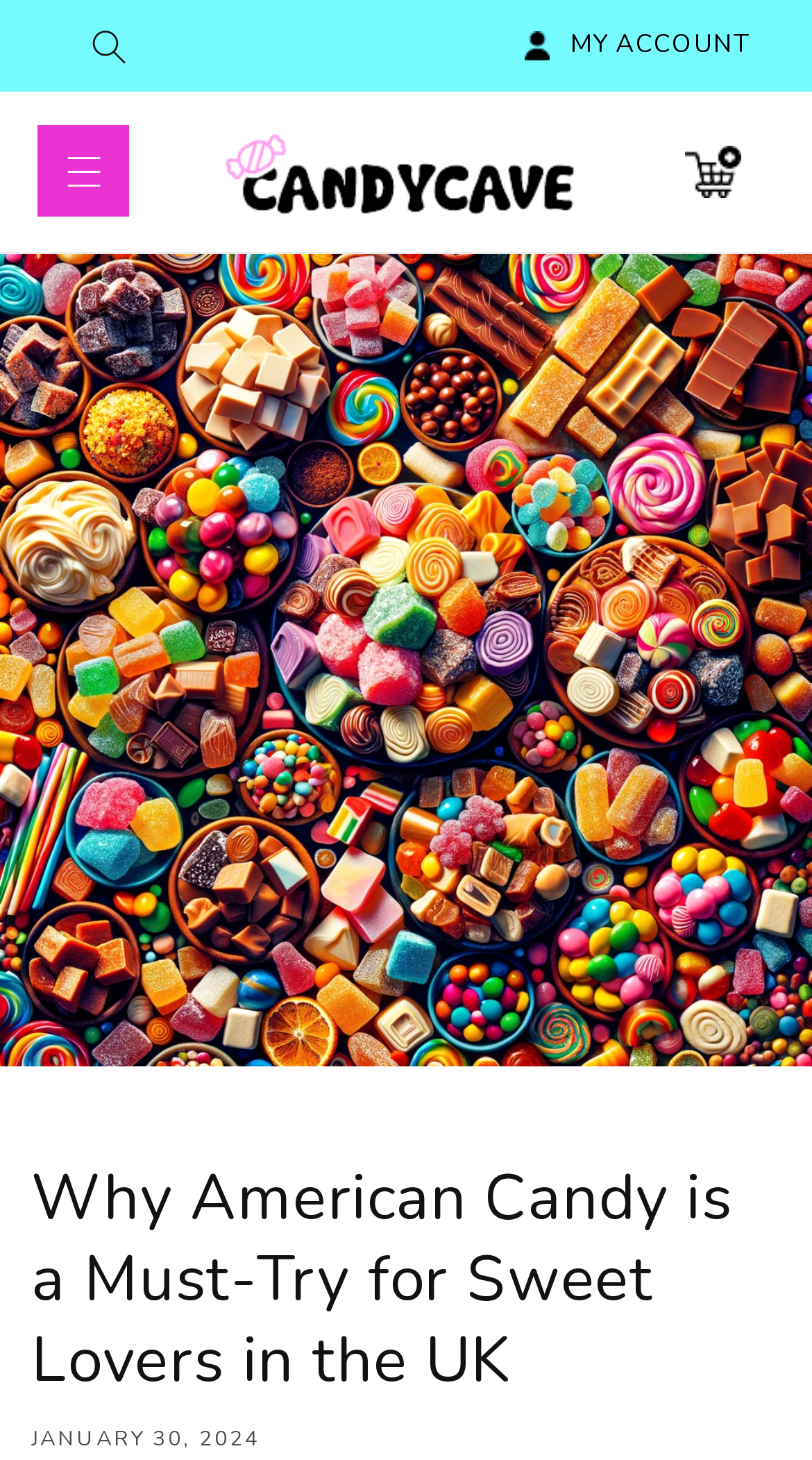Consider the image and give a detailed and elaborate answer to the question: 
What is the function of the 'Cart' link?

The 'Cart' link is likely used to view the shopping cart, where users can see the items they have added to their cart and proceed to checkout. This is a common functionality found in e-commerce websites.